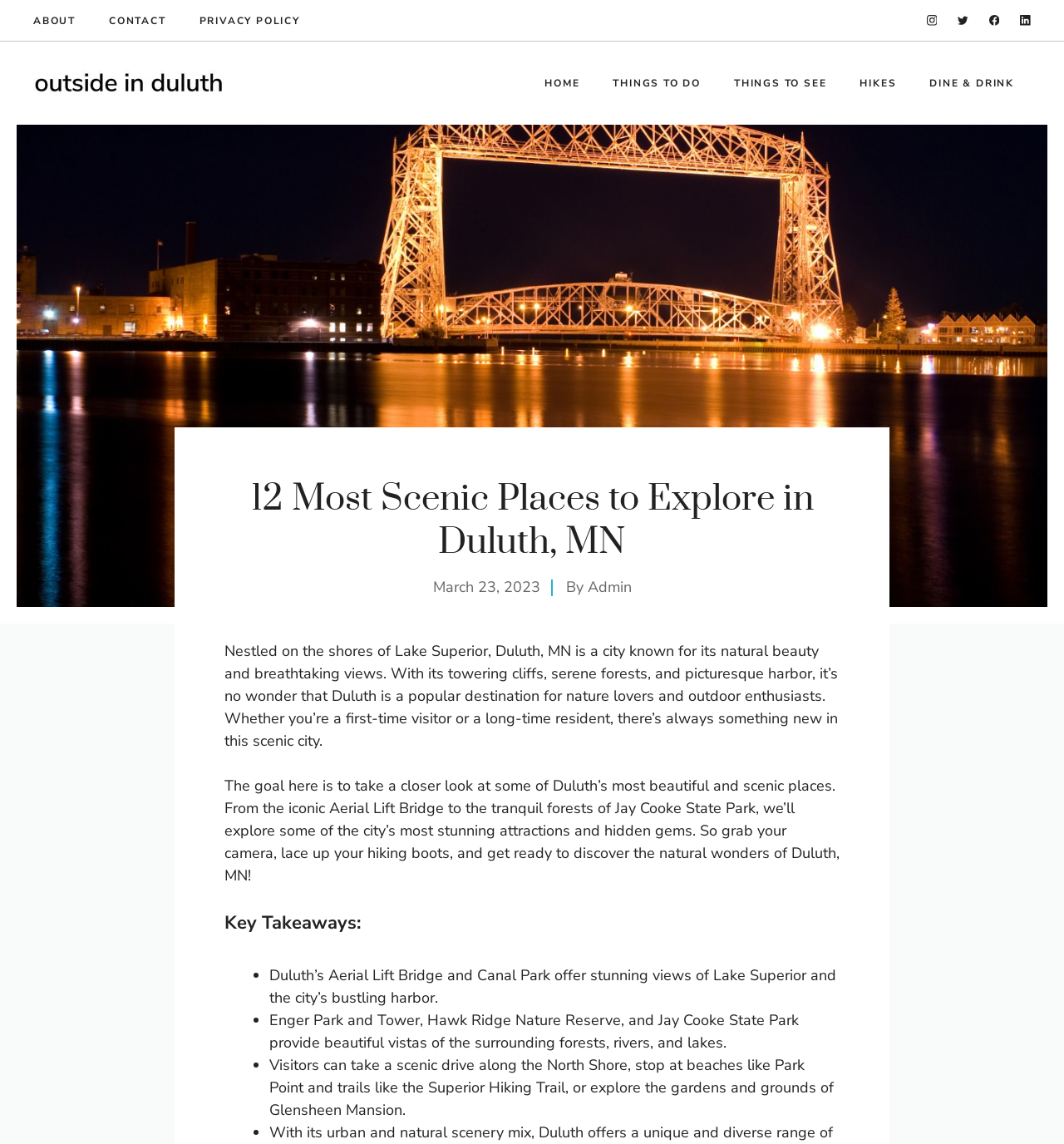What is the date mentioned in the text?
Refer to the image and give a detailed answer to the query.

I found the answer by reading the text 'March 23, 2023' which is mentioned as a timestamp.